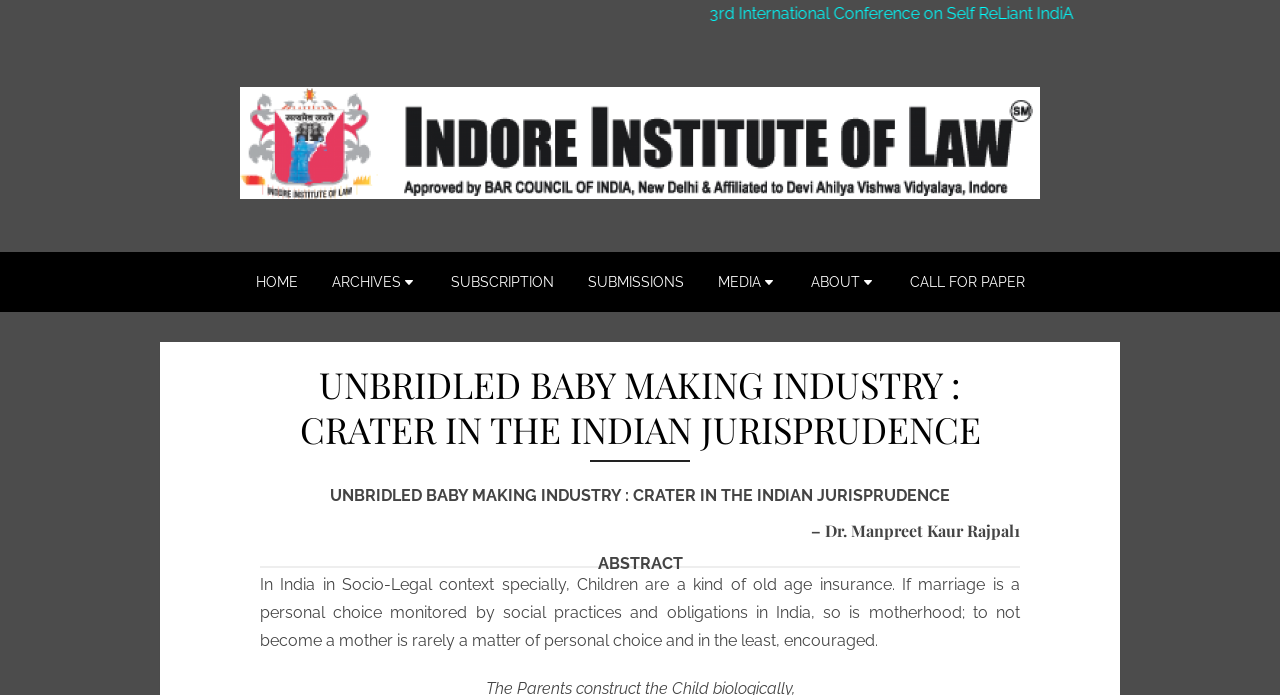Identify the bounding box coordinates of the region I need to click to complete this instruction: "Search for something".

None